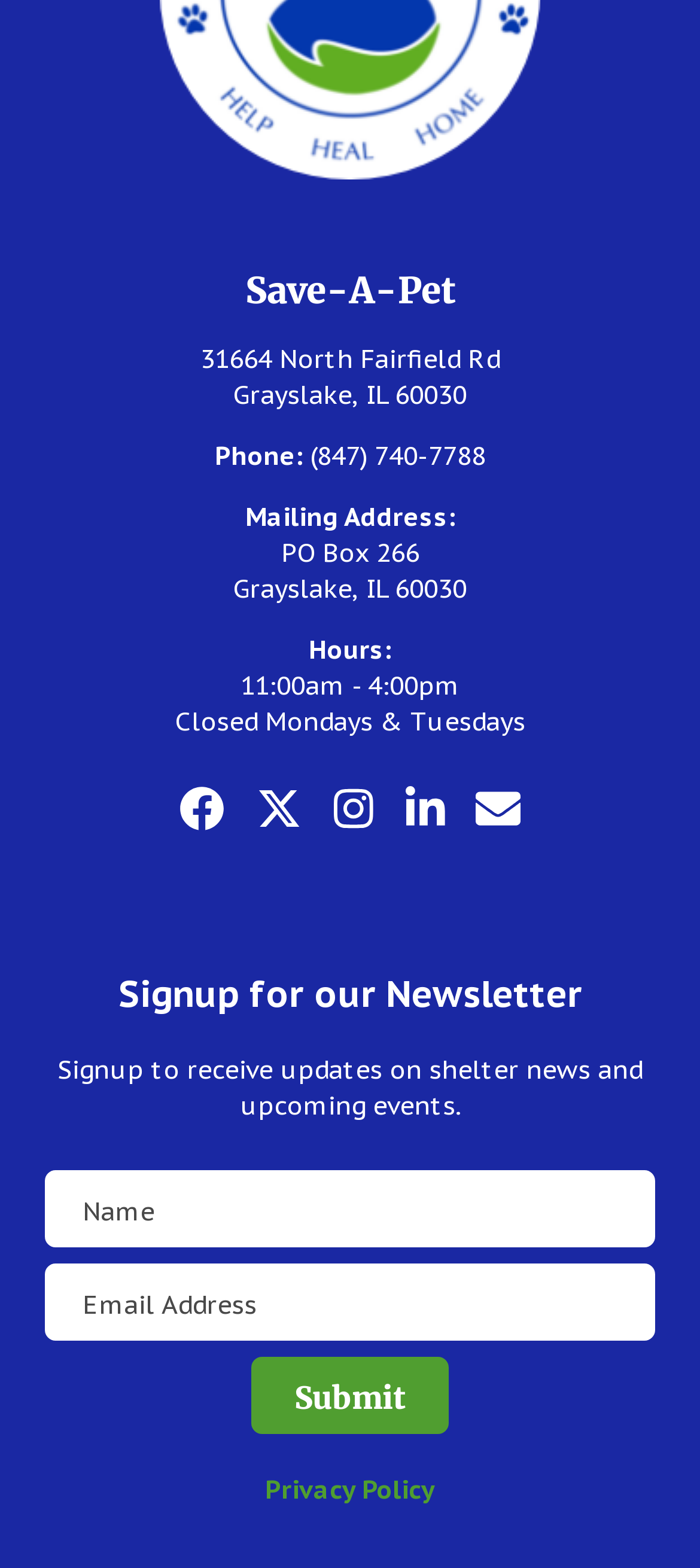Please identify the bounding box coordinates of the clickable element to fulfill the following instruction: "Submit the newsletter signup form". The coordinates should be four float numbers between 0 and 1, i.e., [left, top, right, bottom].

[0.359, 0.865, 0.641, 0.915]